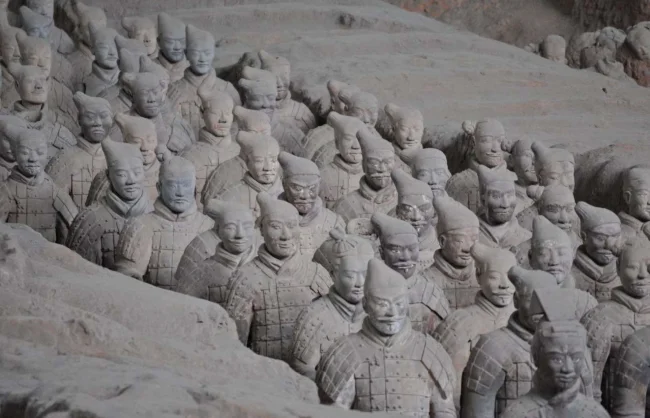Why were the Terracotta Warriors buried alongside the emperor?
Using the image as a reference, give an elaborate response to the question.

The caption explains that the warriors were buried alongside the emperor to accompany him in the afterlife, which is the reason behind their burial, and thus the answer to this question.